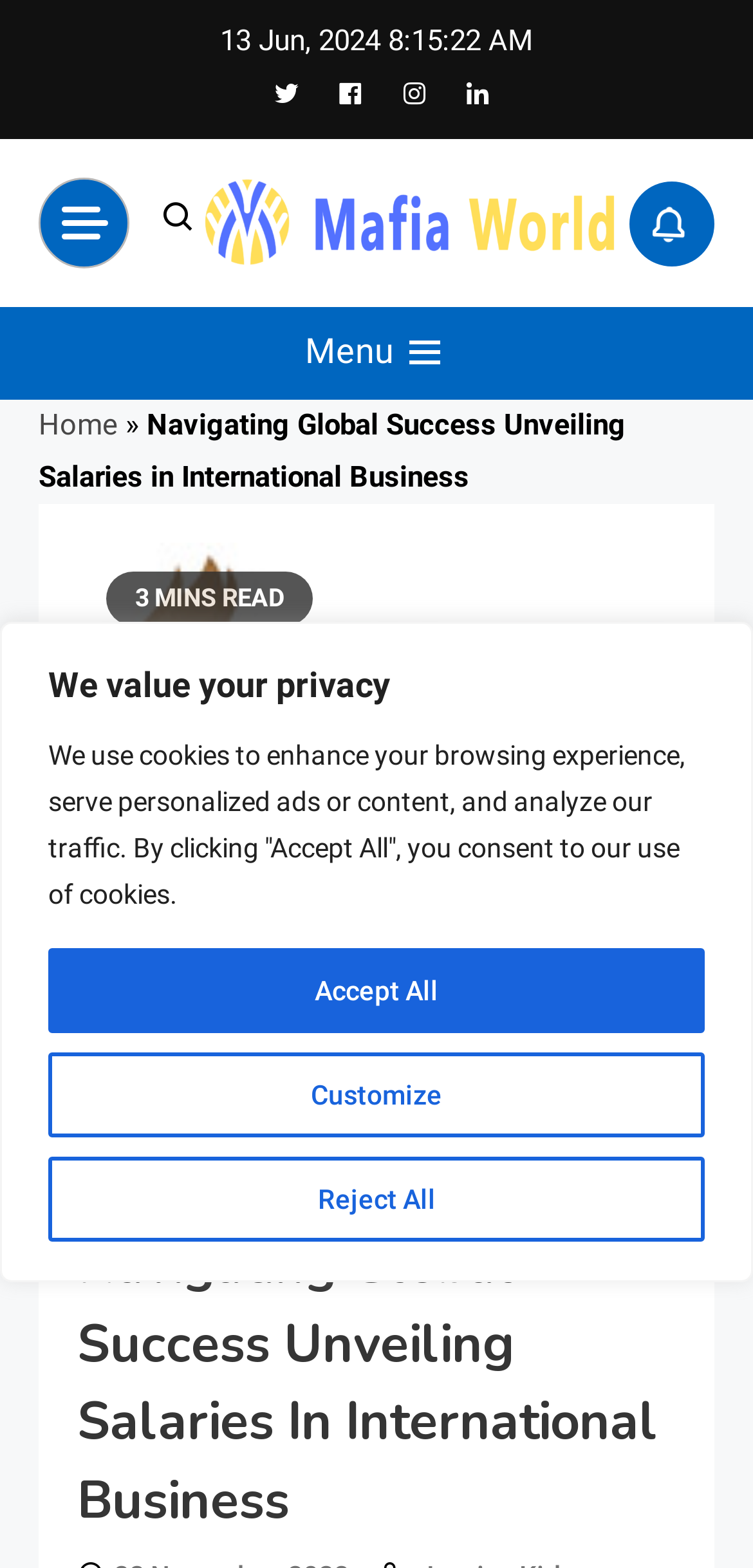Identify the bounding box coordinates for the UI element described as: "Menu".

[0.0, 0.196, 1.0, 0.255]